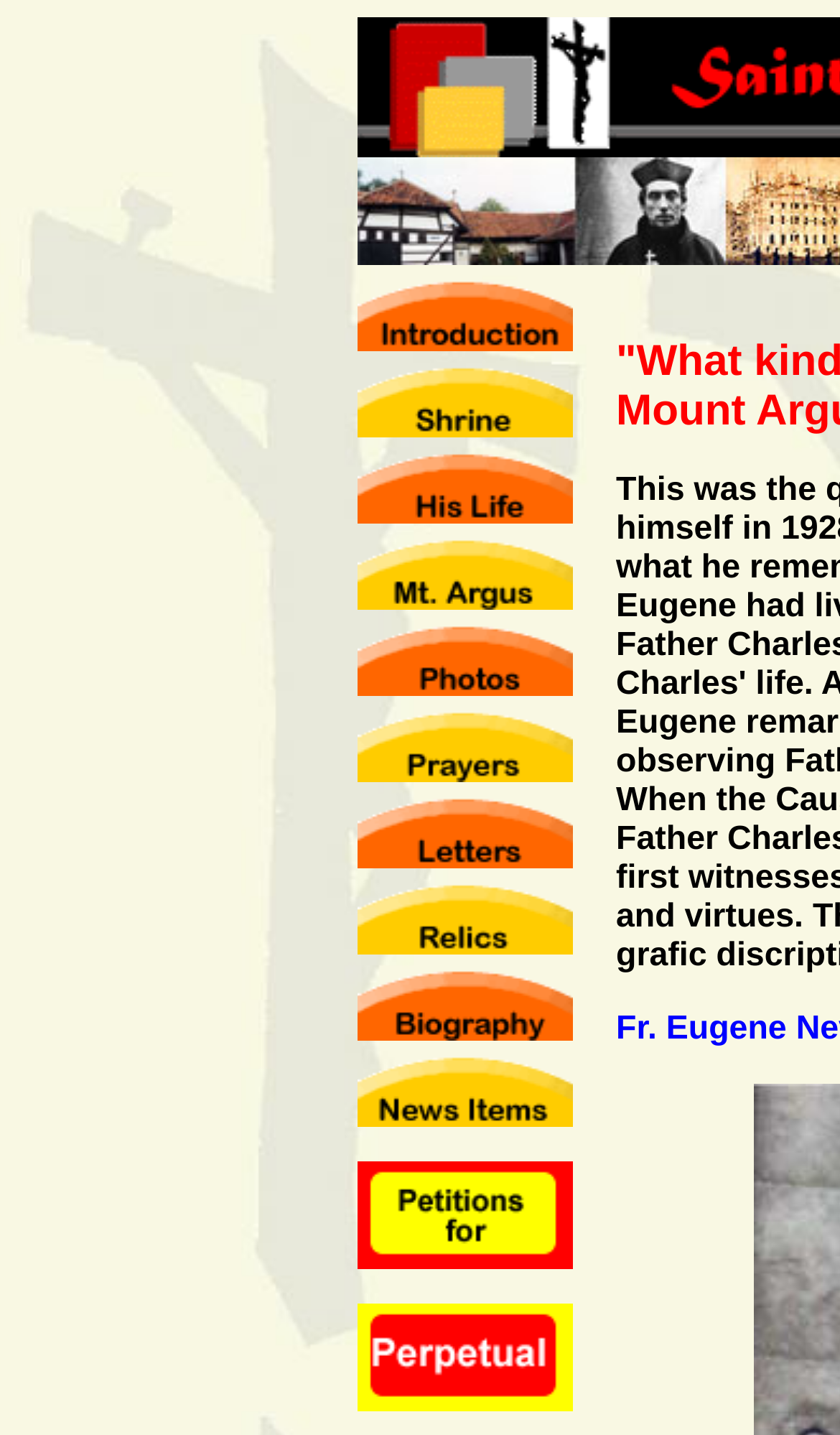What is the vertical position of the first link? Based on the image, give a response in one word or a short phrase.

Top